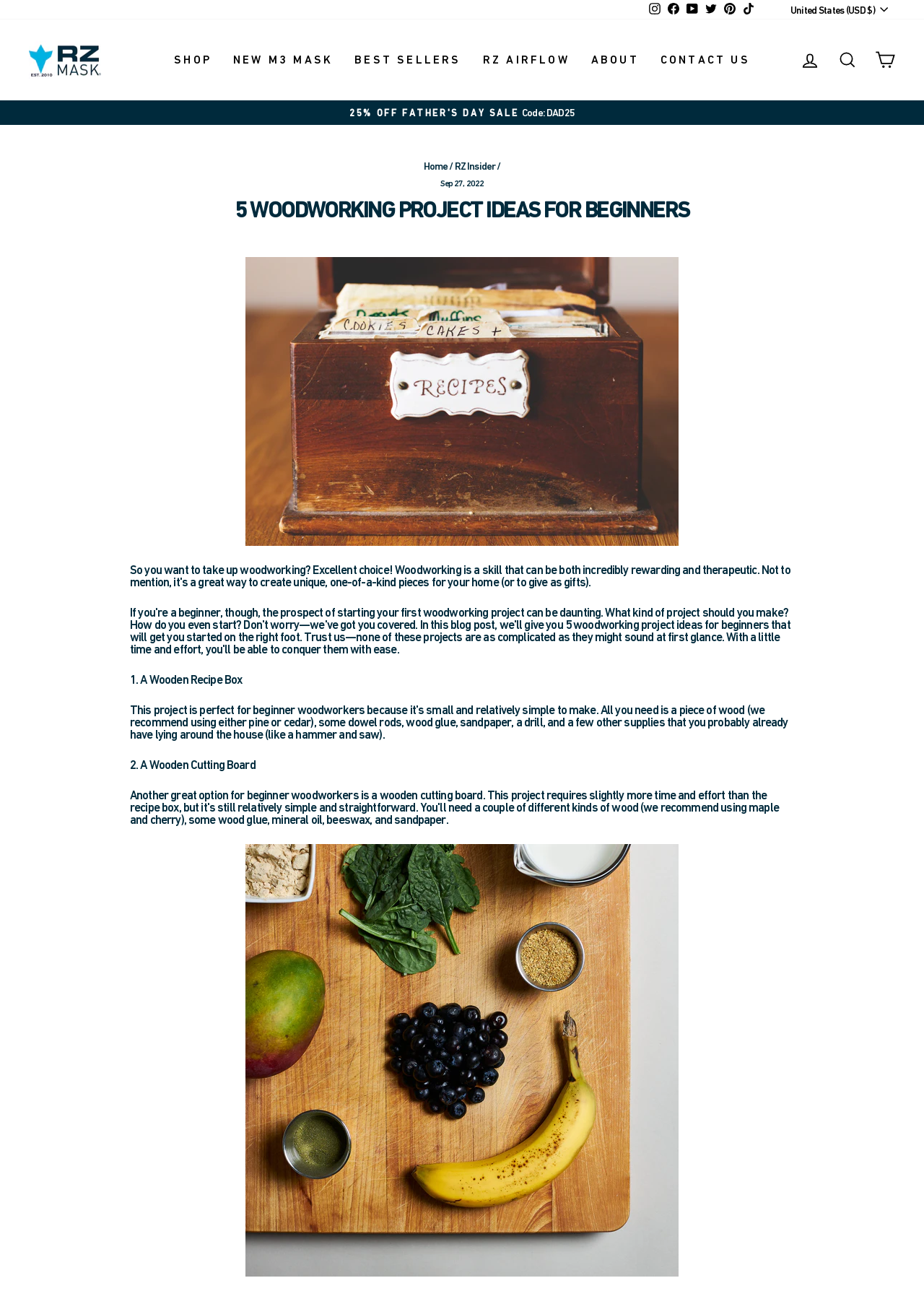Determine the bounding box coordinates of the region to click in order to accomplish the following instruction: "Go to the Shop page". Provide the coordinates as four float numbers between 0 and 1, specifically [left, top, right, bottom].

[0.177, 0.038, 0.241, 0.055]